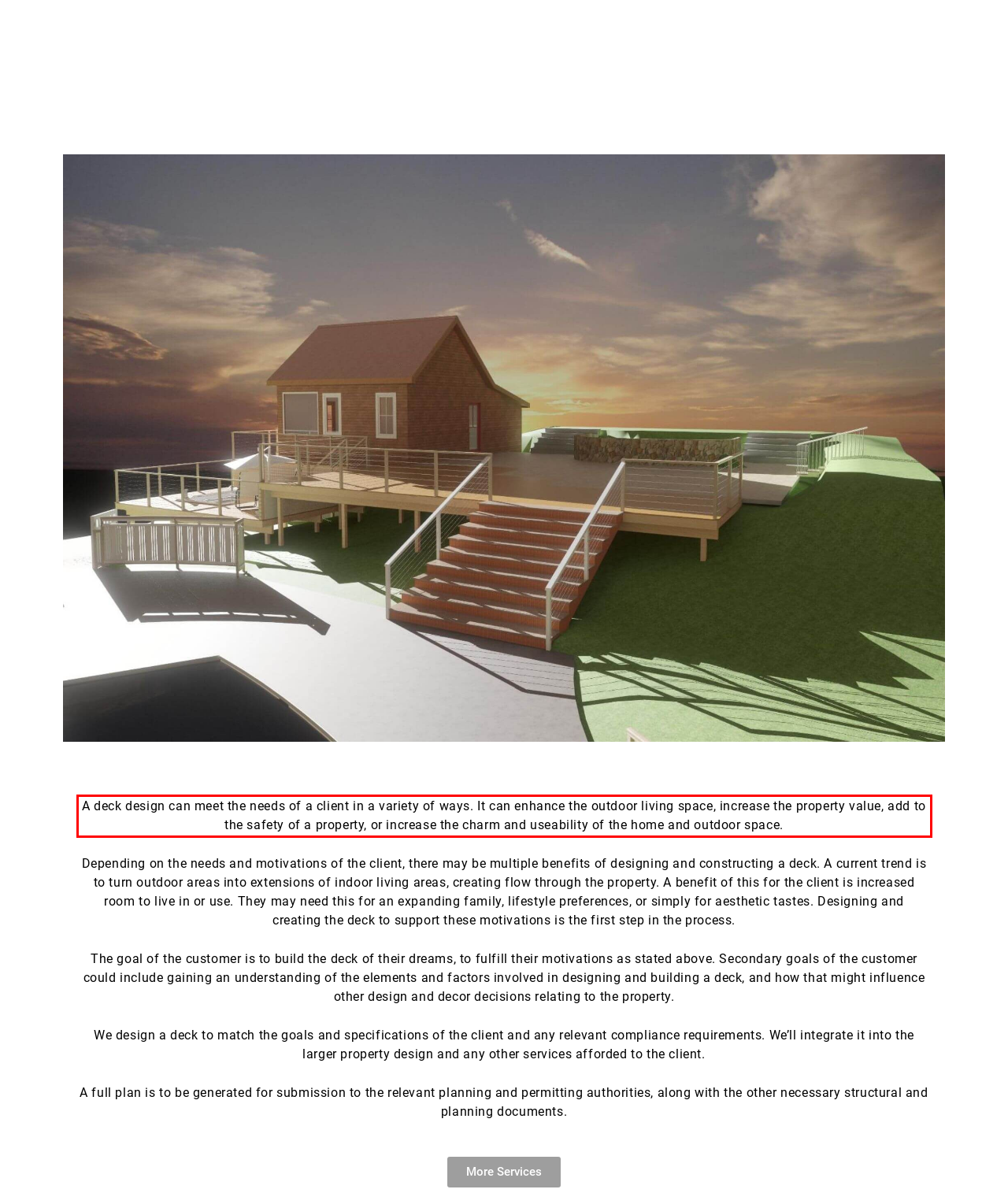Please identify and extract the text content from the UI element encased in a red bounding box on the provided webpage screenshot.

A deck design can meet the needs of a client in a variety of ways. It can enhance the outdoor living space, increase the property value, add to the safety of a property, or increase the charm and useability of the home and outdoor space.